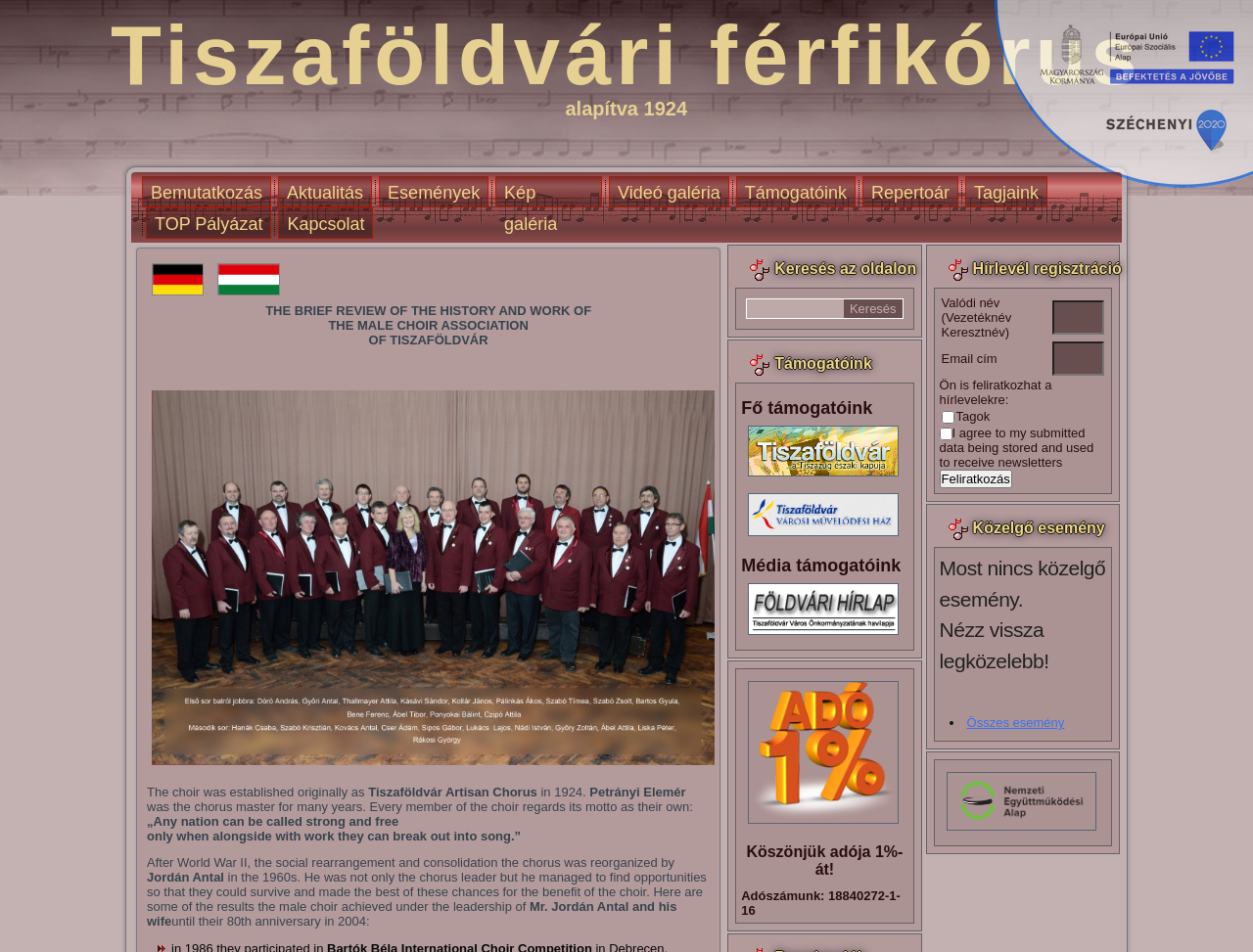Find the bounding box coordinates of the element's region that should be clicked in order to follow the given instruction: "Search for something". The coordinates should consist of four float numbers between 0 and 1, i.e., [left, top, right, bottom].

None